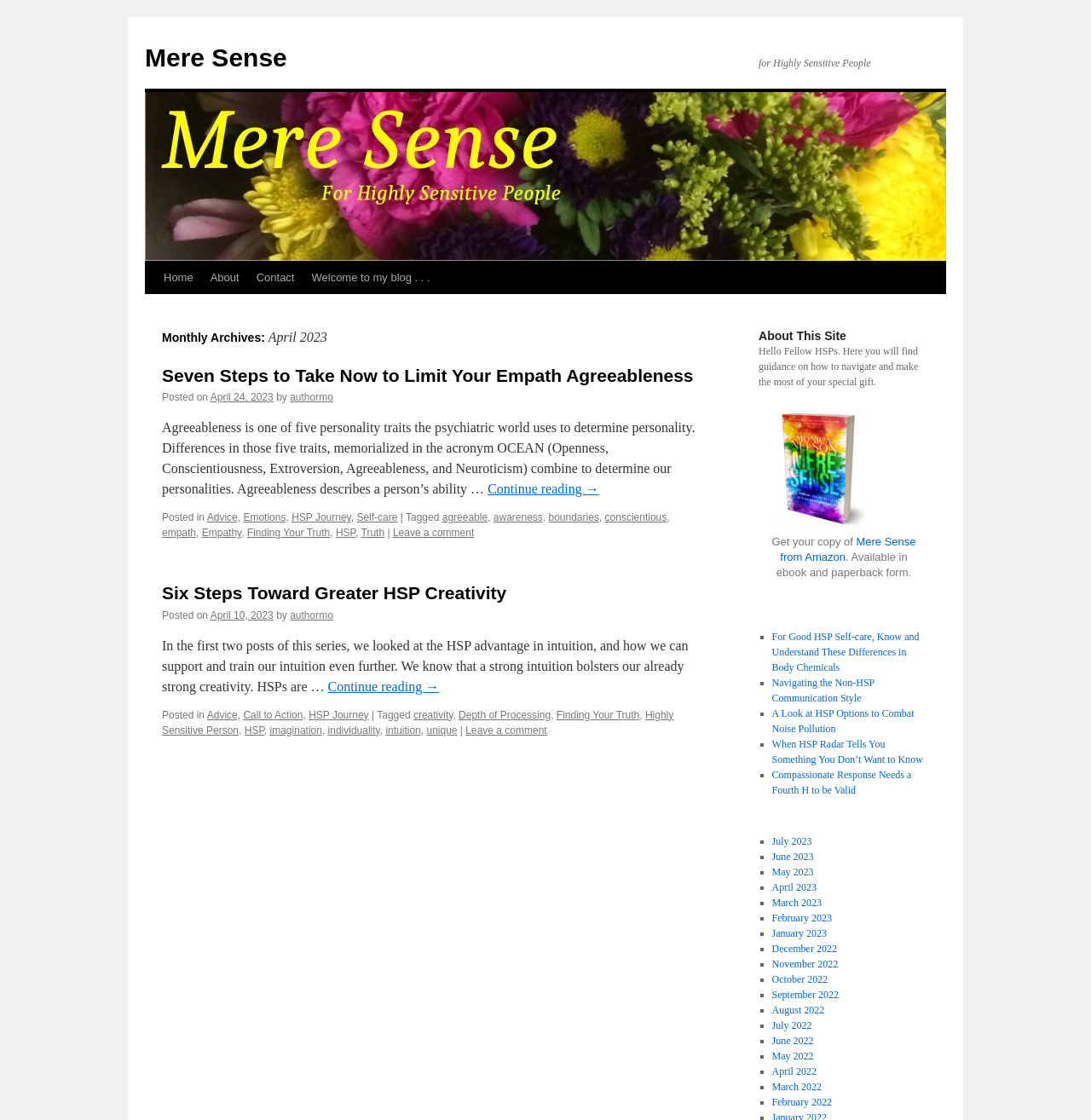Identify and provide the bounding box for the element described by: "individuality".

[0.3, 0.647, 0.348, 0.657]